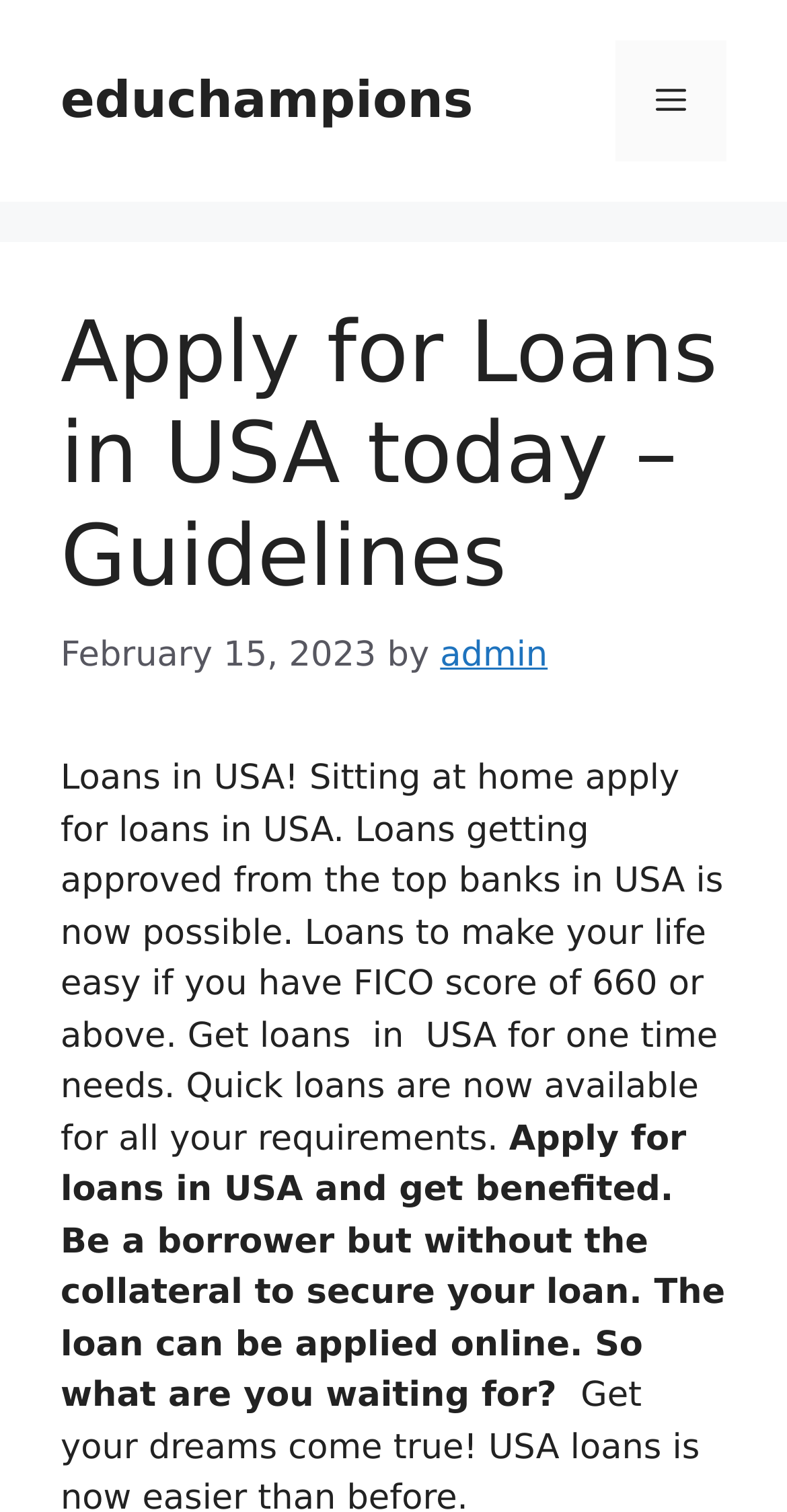Can you look at the image and give a comprehensive answer to the question:
How can loans be applied for on this website?

The webpage states that the loan can be applied online, suggesting that users can submit their loan applications through the website without the need for physical presence or collateral.